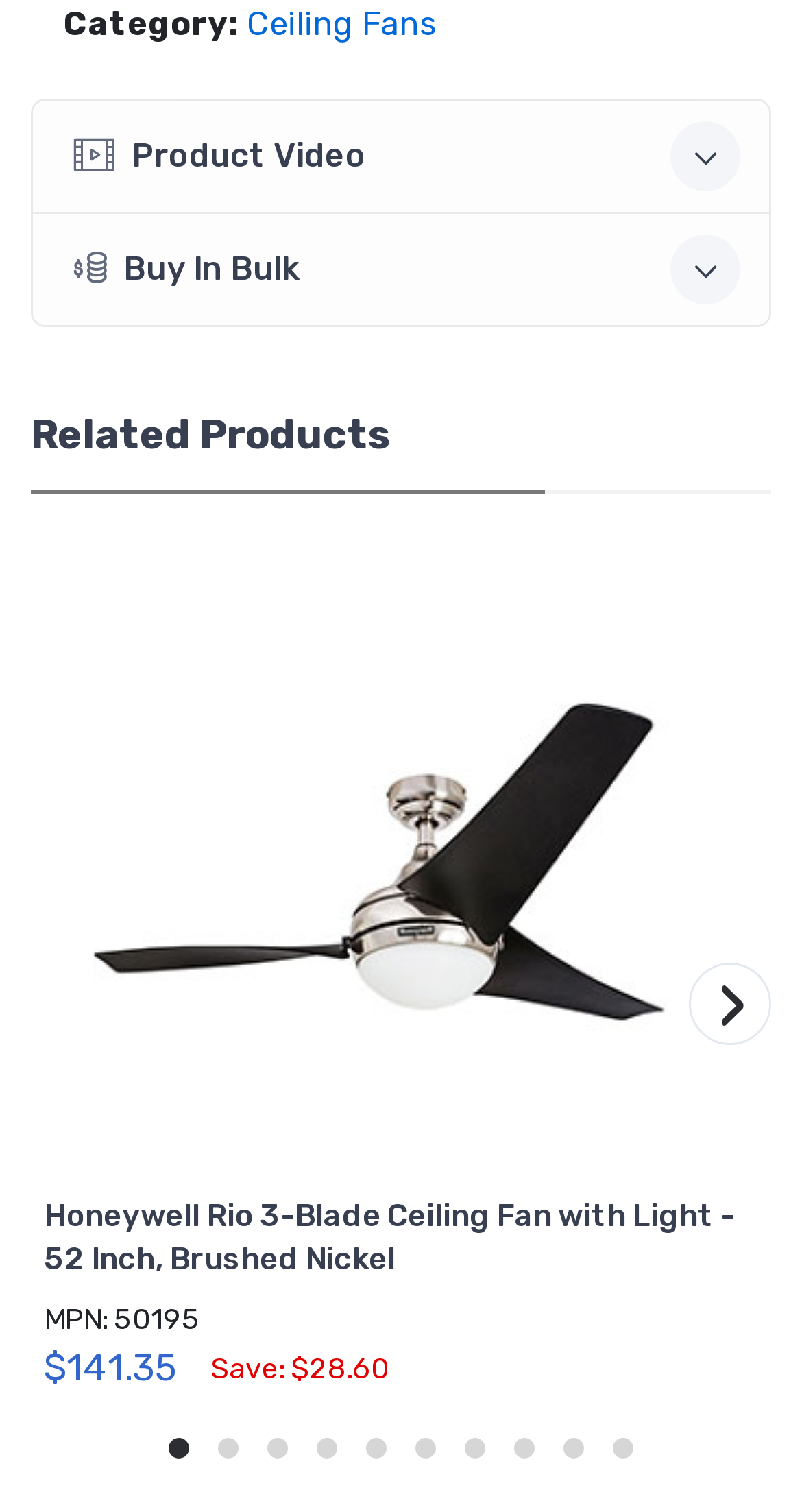Extract the bounding box coordinates of the UI element described by: "›". The coordinates should include four float numbers ranging from 0 to 1, e.g., [left, top, right, bottom].

[0.859, 0.637, 0.962, 0.691]